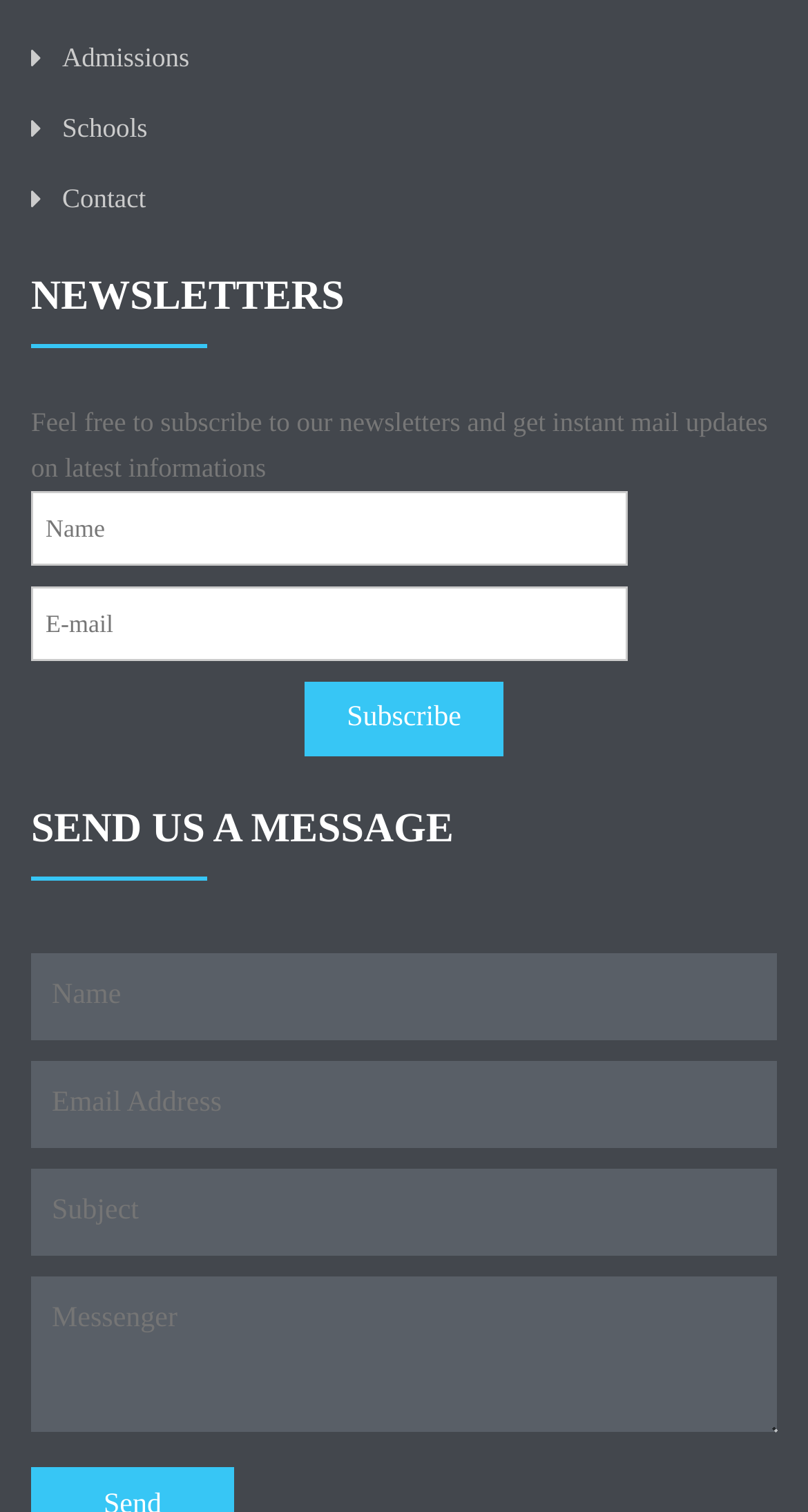Mark the bounding box of the element that matches the following description: "Contact".

[0.077, 0.121, 0.181, 0.141]